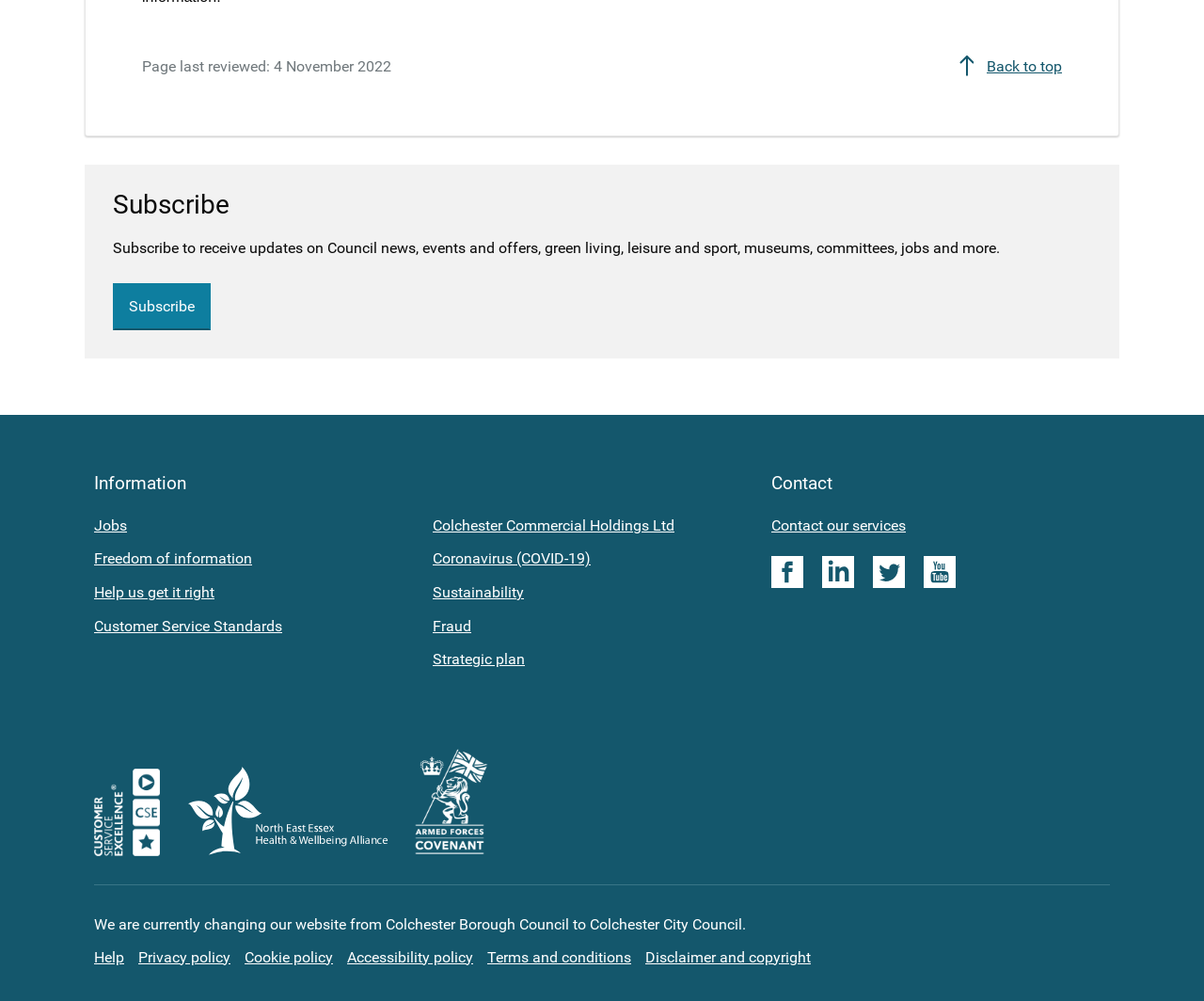Find the bounding box coordinates of the element to click in order to complete this instruction: "Follow on Facebook". The bounding box coordinates must be four float numbers between 0 and 1, denoted as [left, top, right, bottom].

[0.641, 0.562, 0.667, 0.58]